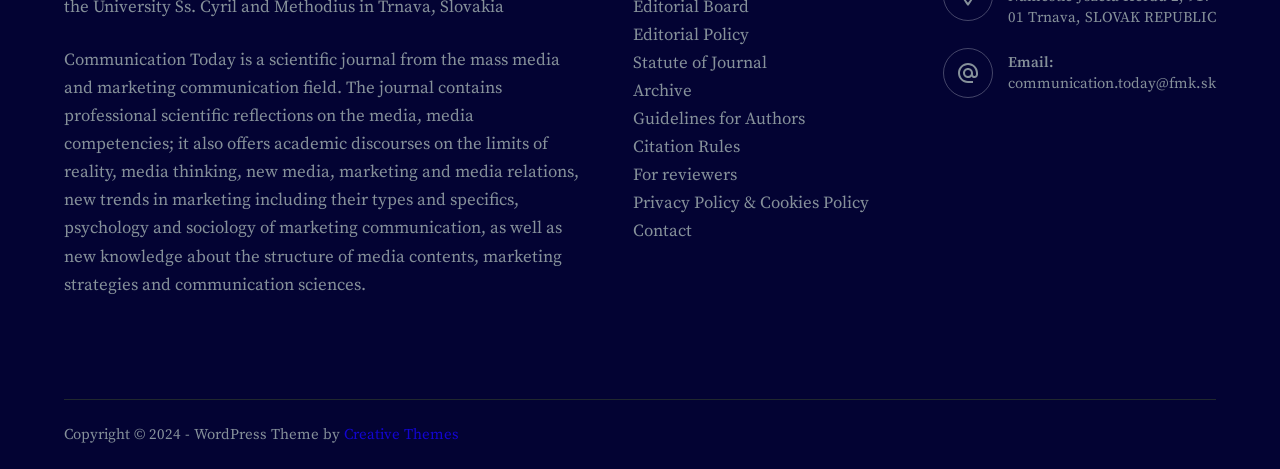How many links are available in the journal's menu?
Please utilize the information in the image to give a detailed response to the question.

The number of links in the journal's menu can be counted by looking at the link elements with IDs 362 to 369, which are 'Editorial Policy', 'Statute of Journal', 'Archive', 'Guidelines for Authors', 'Citation Rules', 'For reviewers', 'Privacy Policy & Cookies Policy', and 'Contact'.